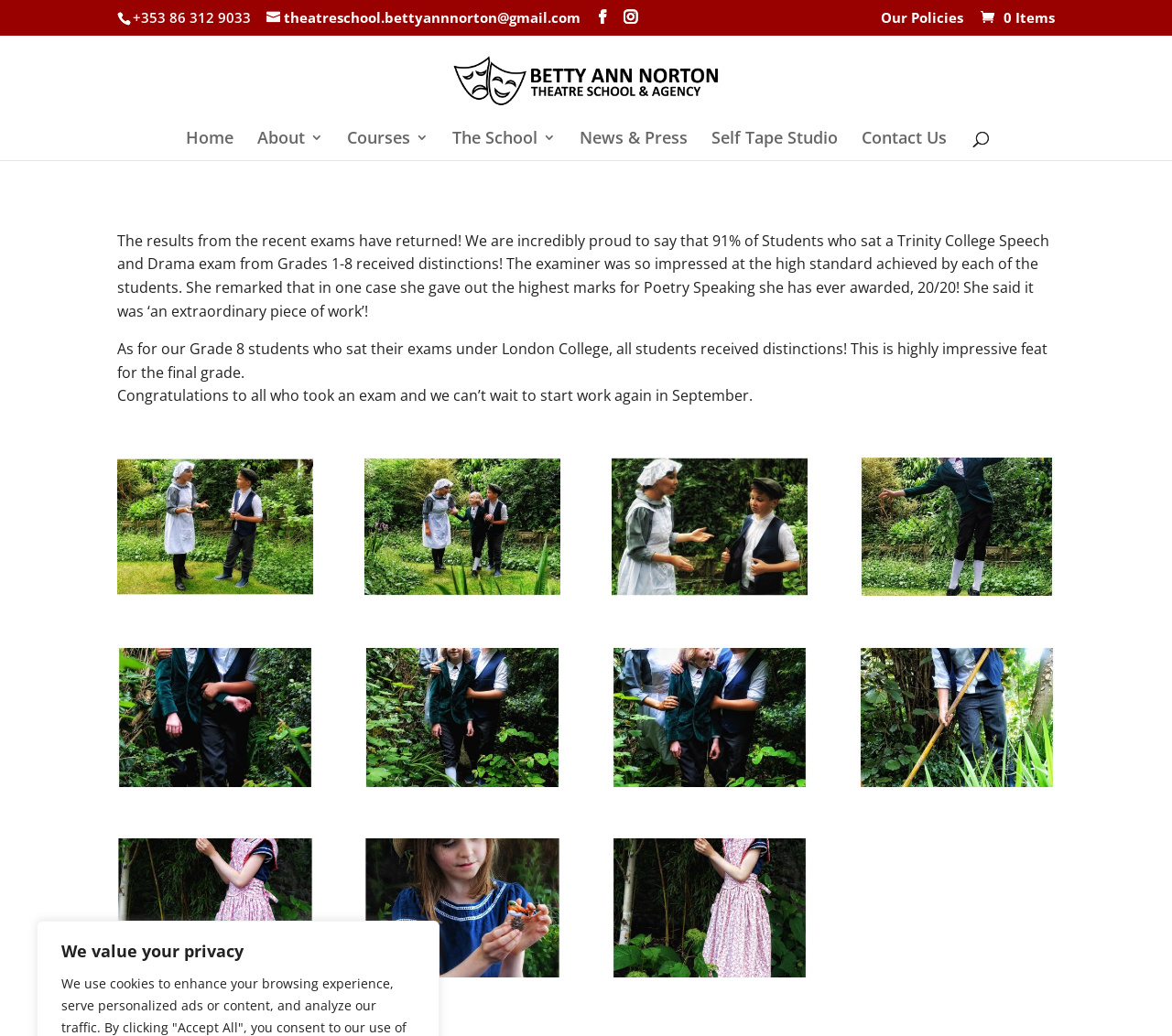Provide your answer in one word or a succinct phrase for the question: 
What is the name of the email address of Betty Ann Norton Theatre School?

theatreschool.bettyannnorton@gmail.com